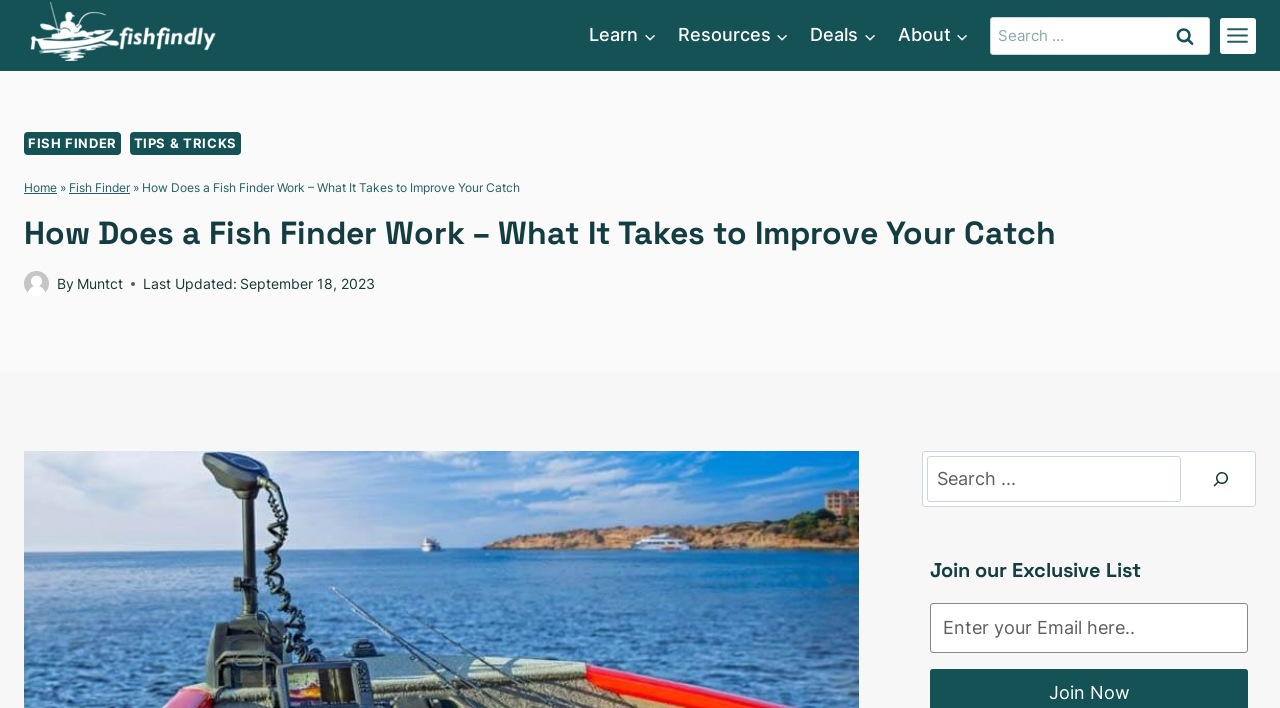Can you find the bounding box coordinates for the element to click on to achieve the instruction: "Enter your email address"?

[0.727, 0.851, 0.975, 0.923]